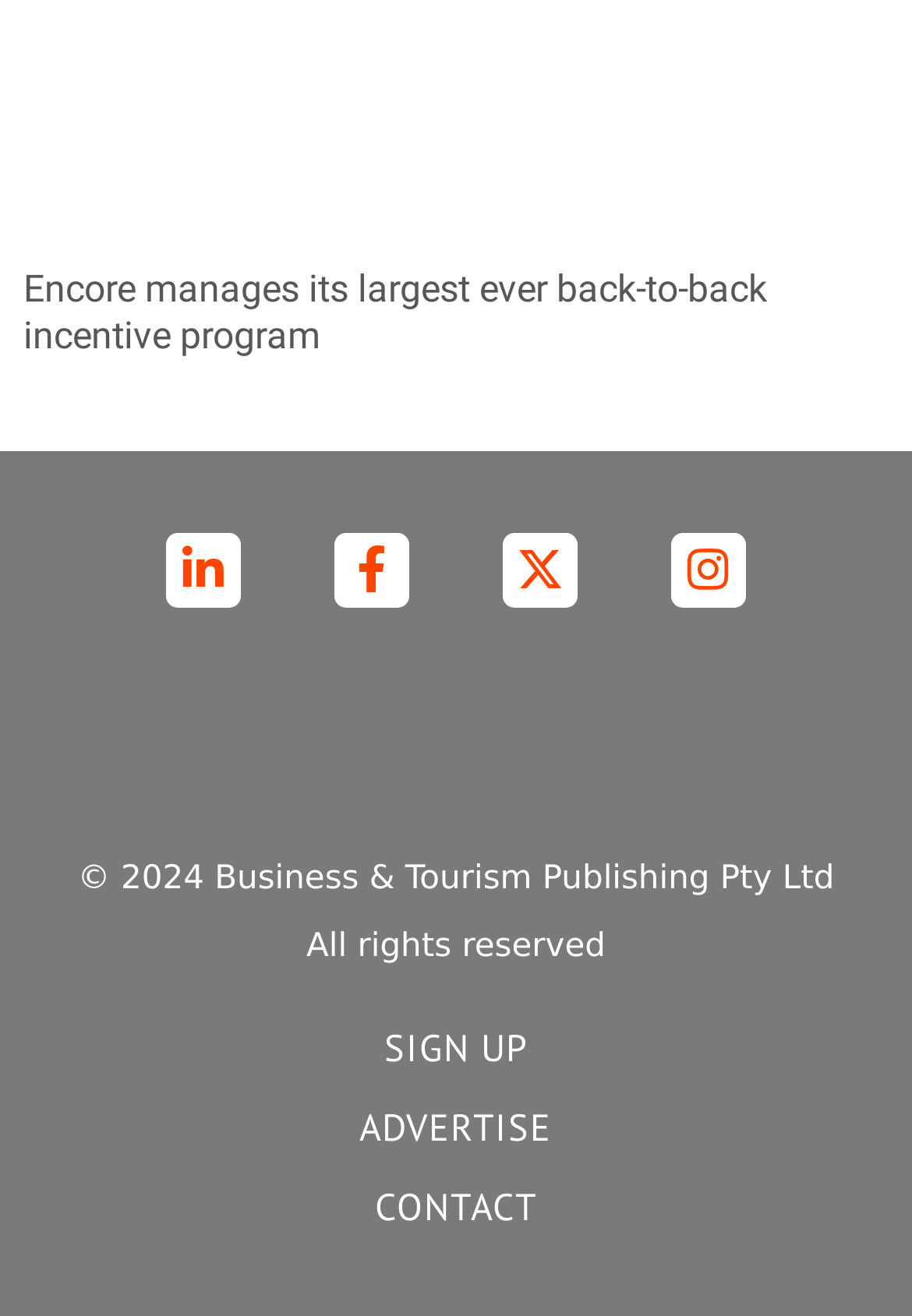Please answer the following question using a single word or phrase: 
What are the three main links at the bottom?

SIGN UP, ADVERTISE, CONTACT